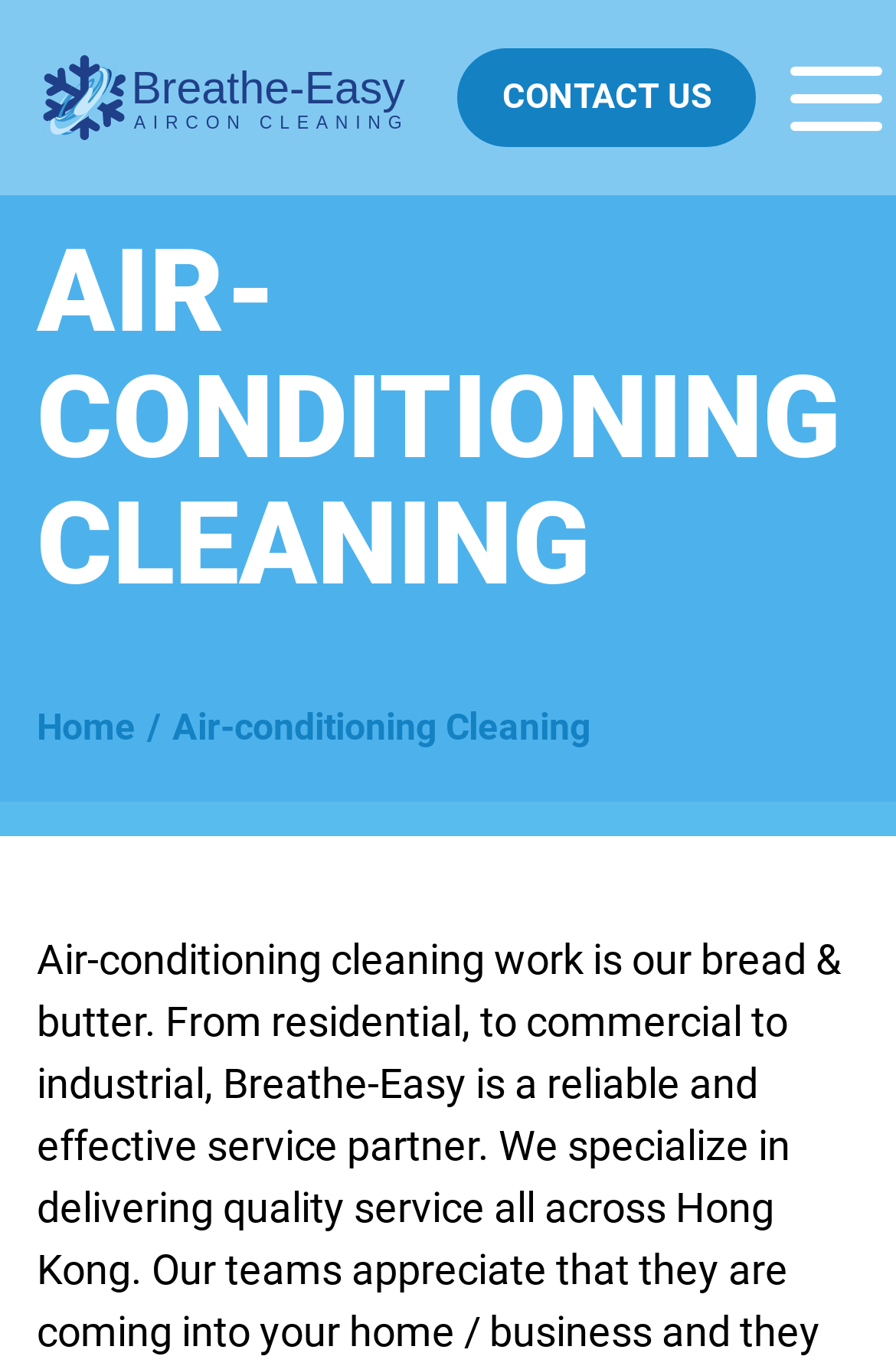Carefully examine the image and provide an in-depth answer to the question: How many navigation links are available?

I can see three navigation links: 'CONTACT US', 'Home', and 'Air-conditioning Cleaning'. These links are likely used to navigate to different sections of the website.